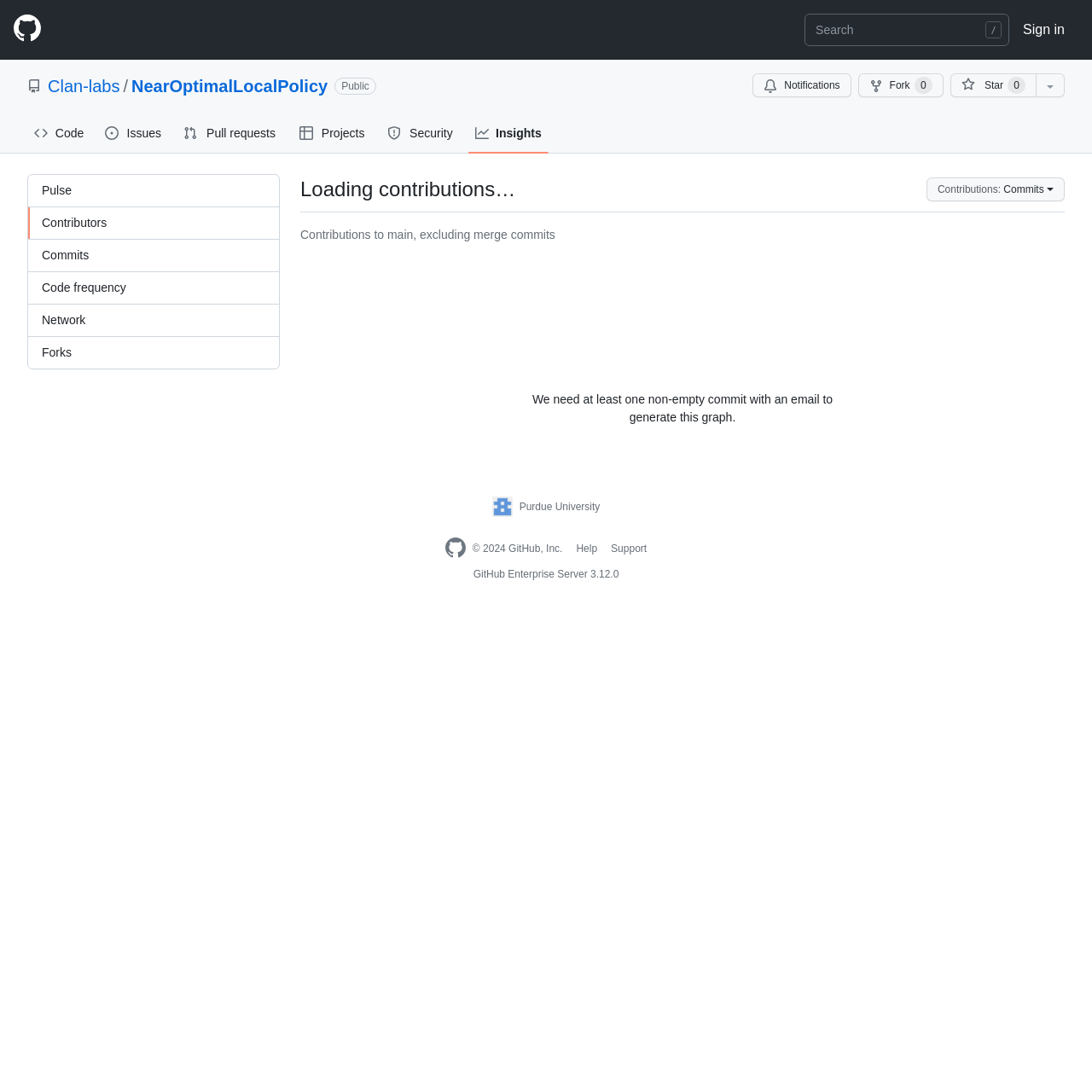Please give a one-word or short phrase response to the following question: 
What is the version of GitHub Enterprise Server?

3.12.0